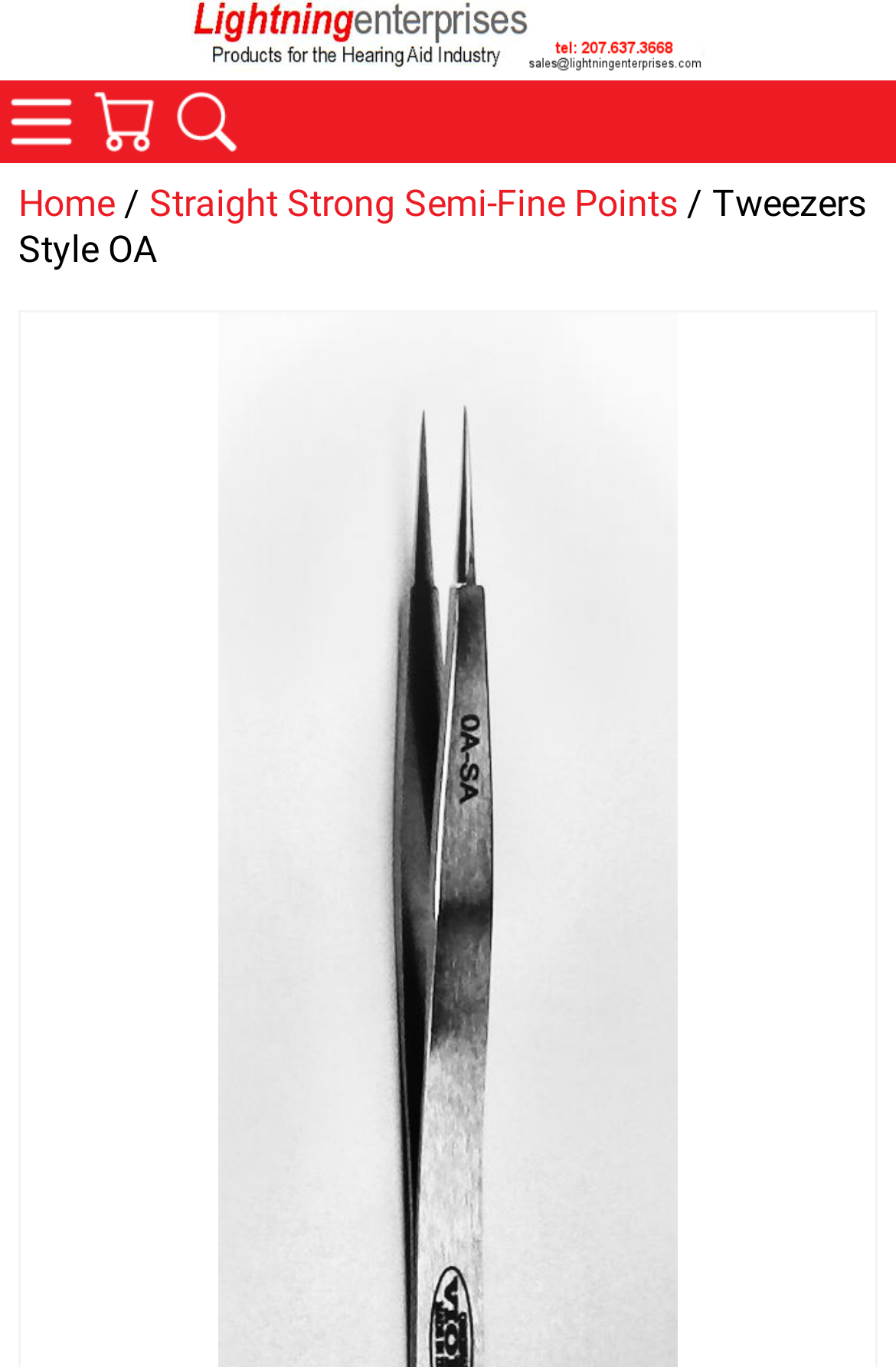Identify the bounding box for the UI element described as: "Search". Ensure the coordinates are four float numbers between 0 and 1, formatted as [left, top, right, bottom].

[0.185, 0.058, 0.277, 0.119]